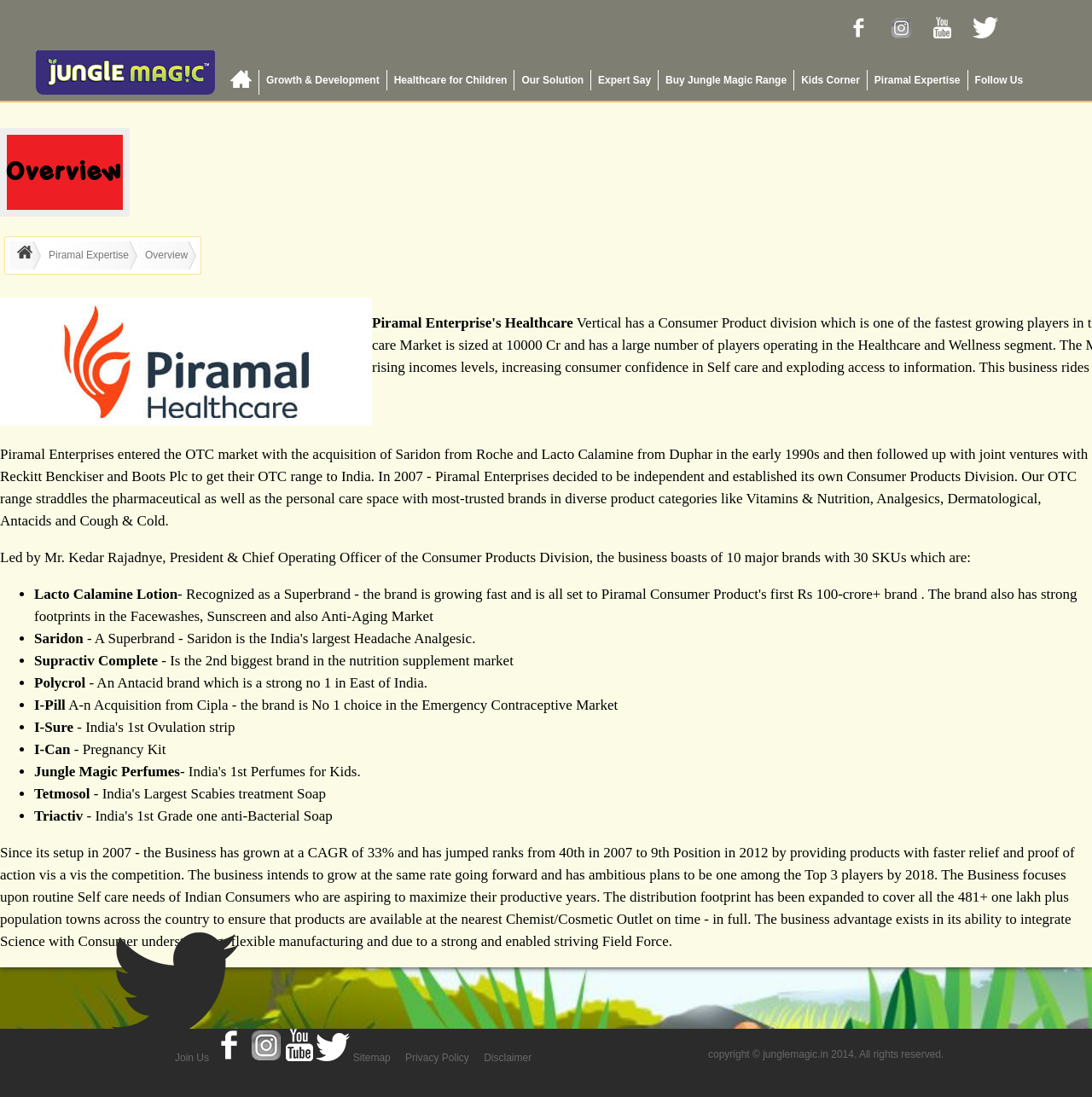Locate the bounding box coordinates of the area to click to fulfill this instruction: "Follow Us on social media". The bounding box should be presented as four float numbers between 0 and 1, in the order [left, top, right, bottom].

[0.886, 0.063, 0.943, 0.082]